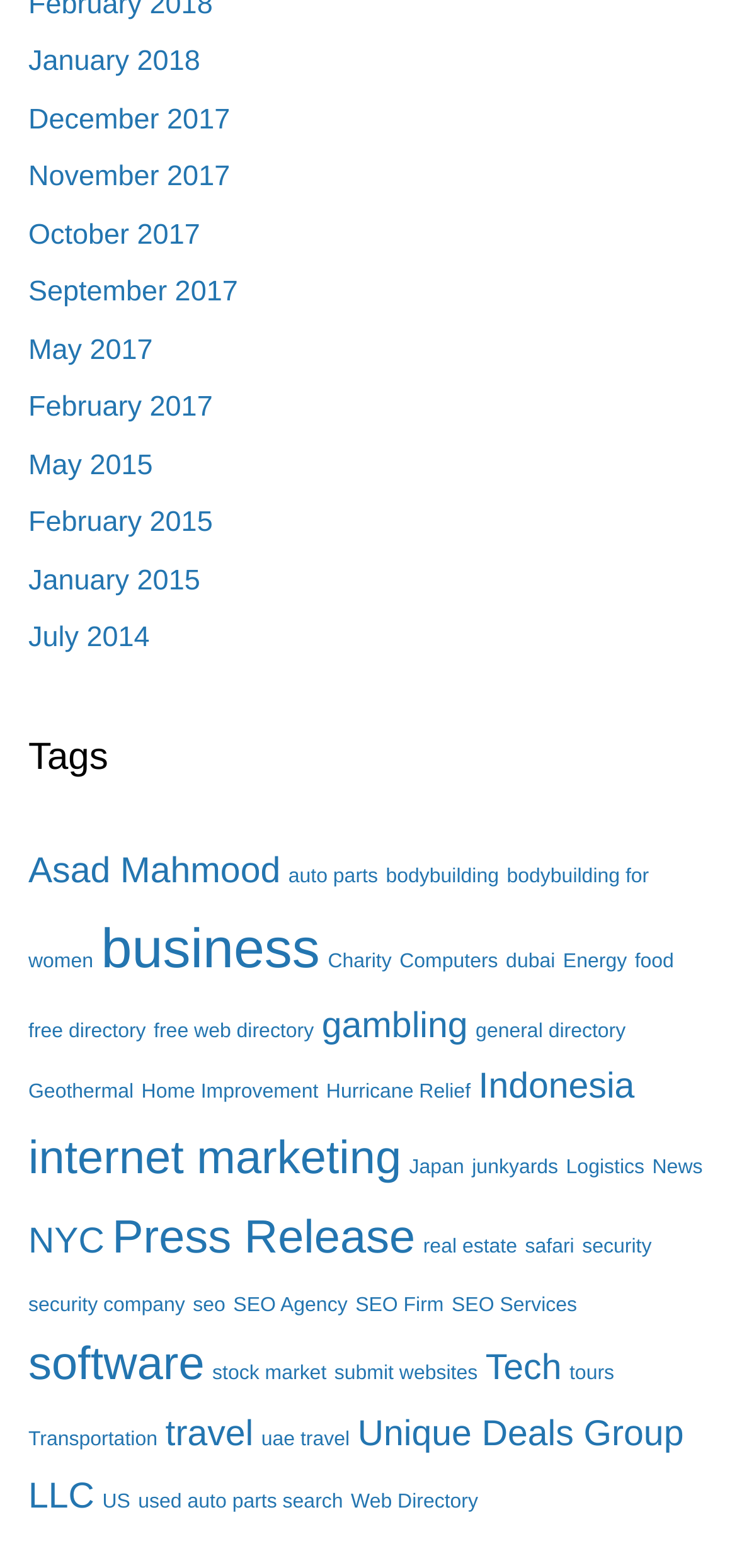Please identify the bounding box coordinates of the element on the webpage that should be clicked to follow this instruction: "Discover business". The bounding box coordinates should be given as four float numbers between 0 and 1, formatted as [left, top, right, bottom].

[0.137, 0.586, 0.434, 0.626]